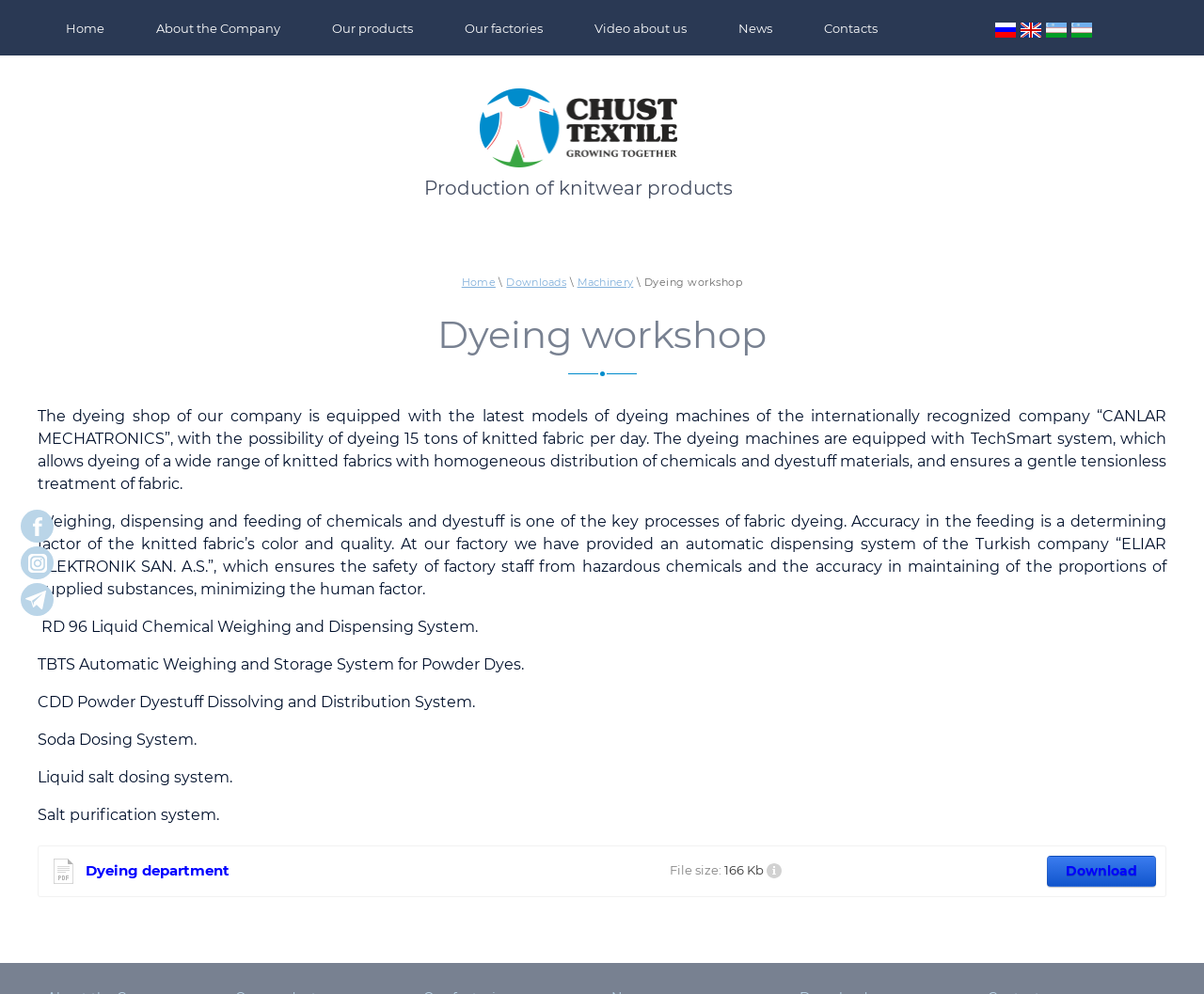What is the company's dyeing capacity per day?
Please ensure your answer to the question is detailed and covers all necessary aspects.

According to the webpage, the dyeing shop of the company is equipped with the latest models of dyeing machines, which allows them to dye 15 tons of knitted fabric per day.